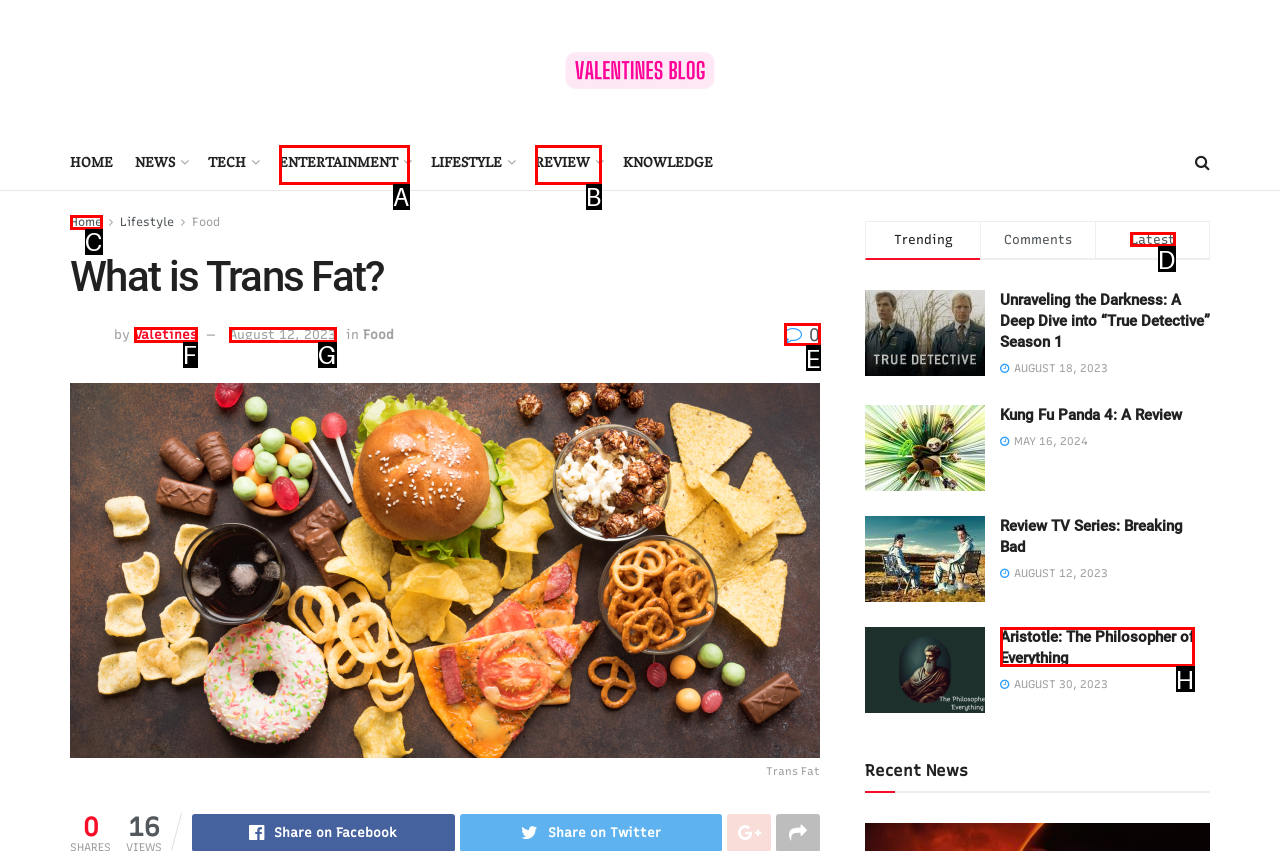Tell me which one HTML element I should click to complete the following task: Check the 'LATEST' news Answer with the option's letter from the given choices directly.

D